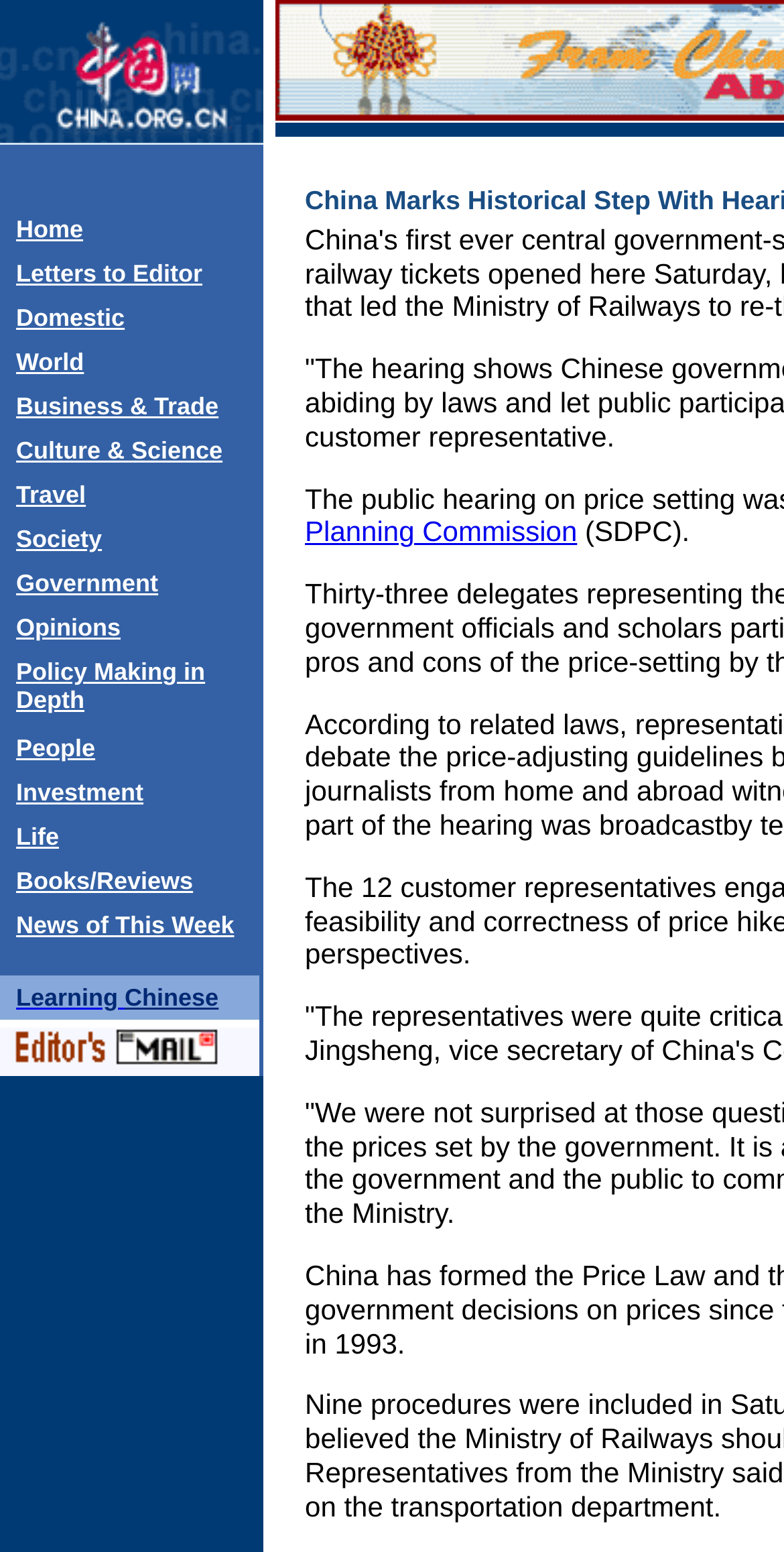Could you locate the bounding box coordinates for the section that should be clicked to accomplish this task: "View Domestic news".

[0.021, 0.196, 0.159, 0.214]